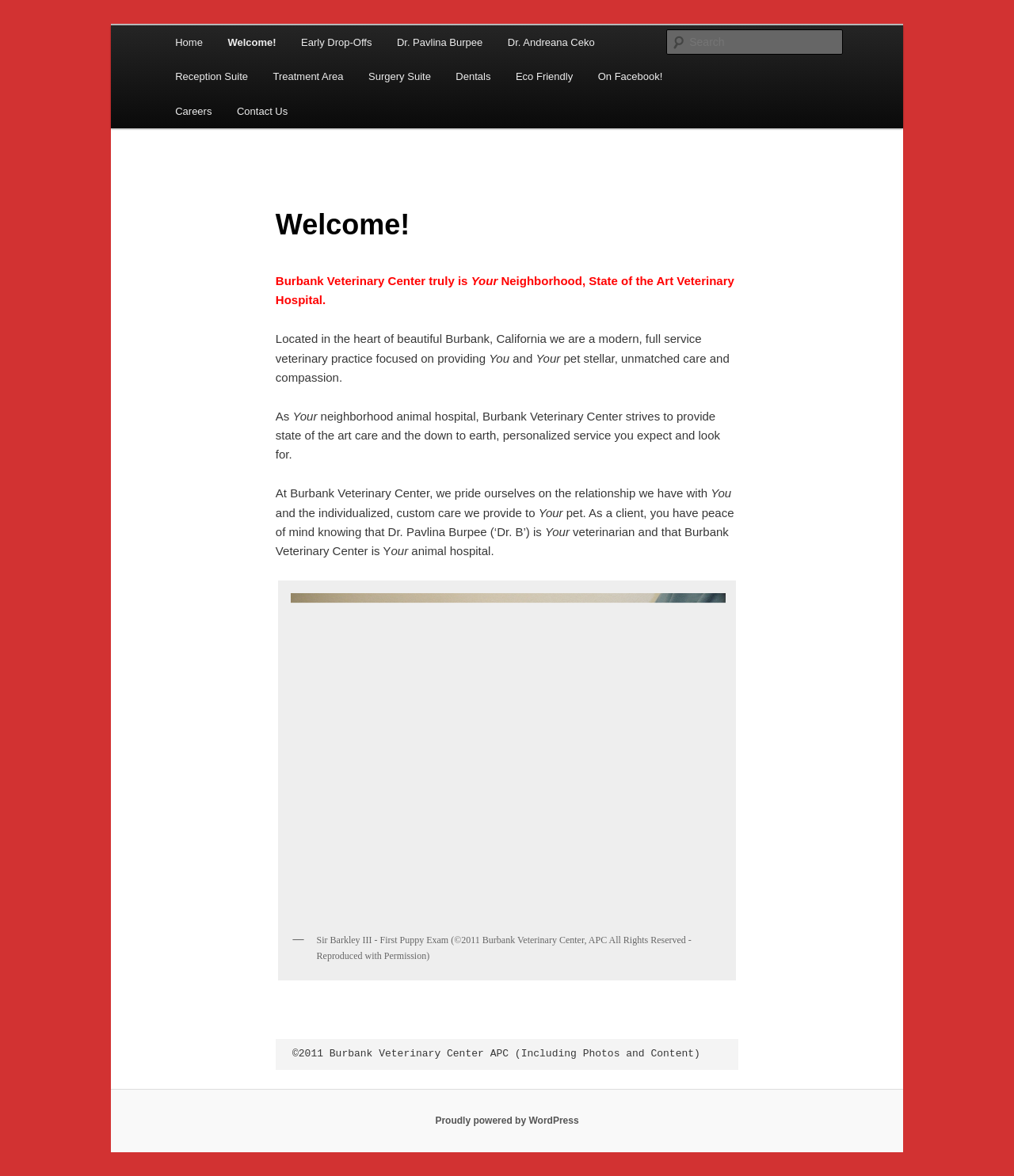What is the purpose of the 'Search' textbox?
Use the screenshot to answer the question with a single word or phrase.

To search the website